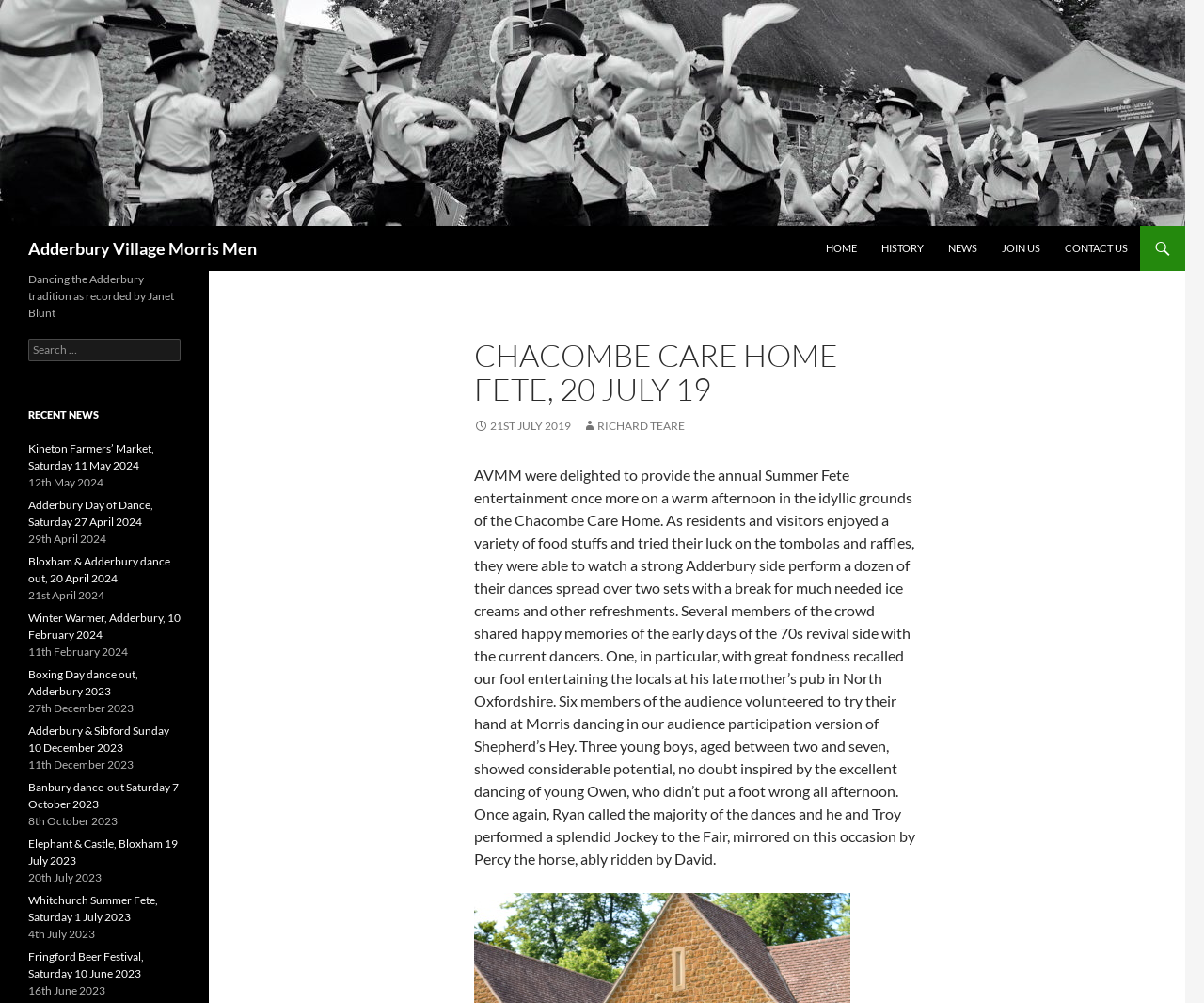What was the event where AVMM provided entertainment?
Please provide a single word or phrase based on the screenshot.

Chacombe Care Home Fete